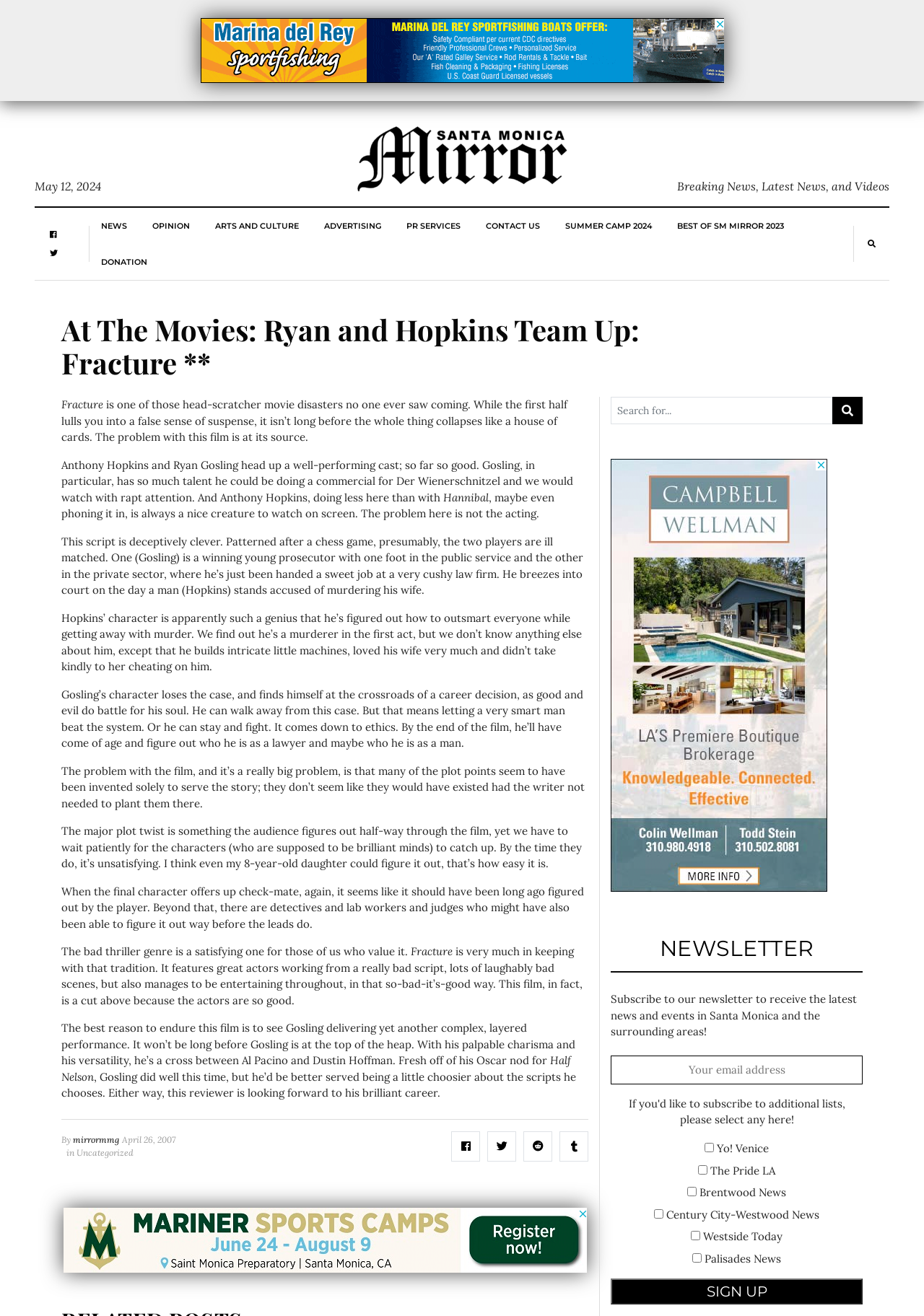What is the date of the article?
Use the information from the image to give a detailed answer to the question.

I found the date of the article by looking at the timestamp at the bottom of the article, which says 'April 26, 2007'.